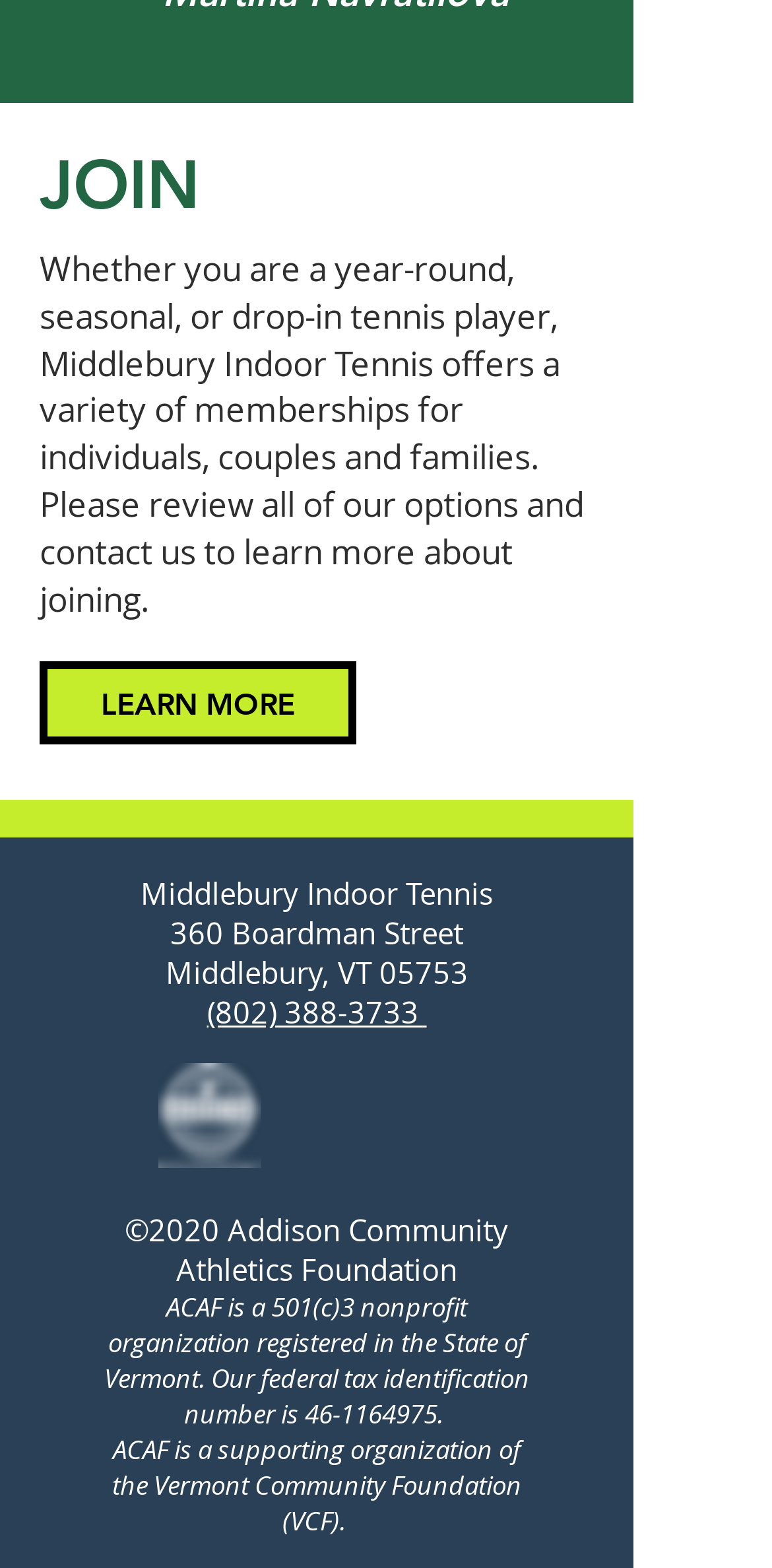What is the federal tax identification number of ACAF?
Look at the image and respond to the question as thoroughly as possible.

The federal tax identification number is mentioned in the link element '46-1164975' which is located in the footer section of the webpage.